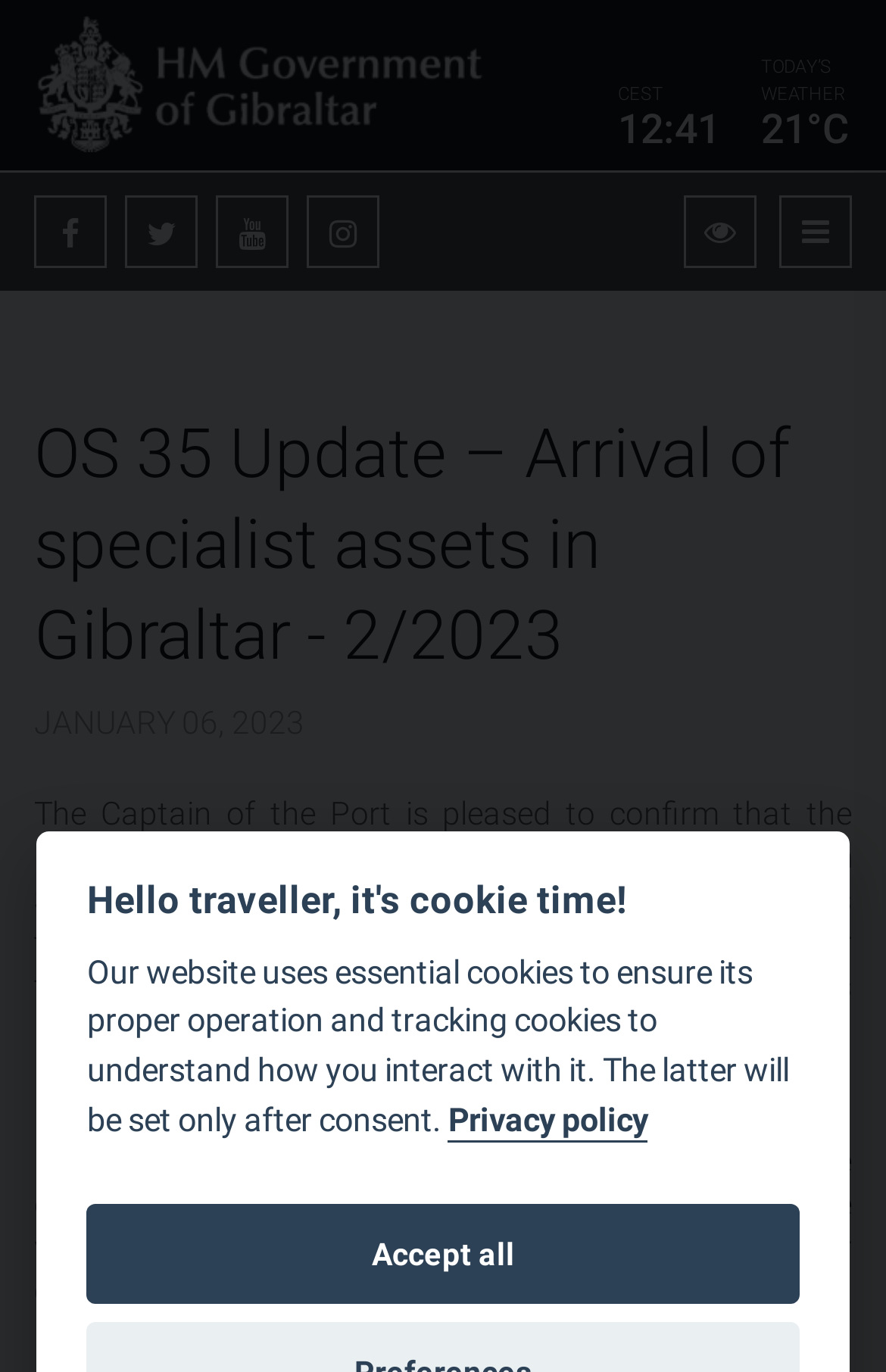Identify the bounding box for the given UI element using the description provided. Coordinates should be in the format (top-left x, top-left y, bottom-right x, bottom-right y) and must be between 0 and 1. Here is the description: About Us

None